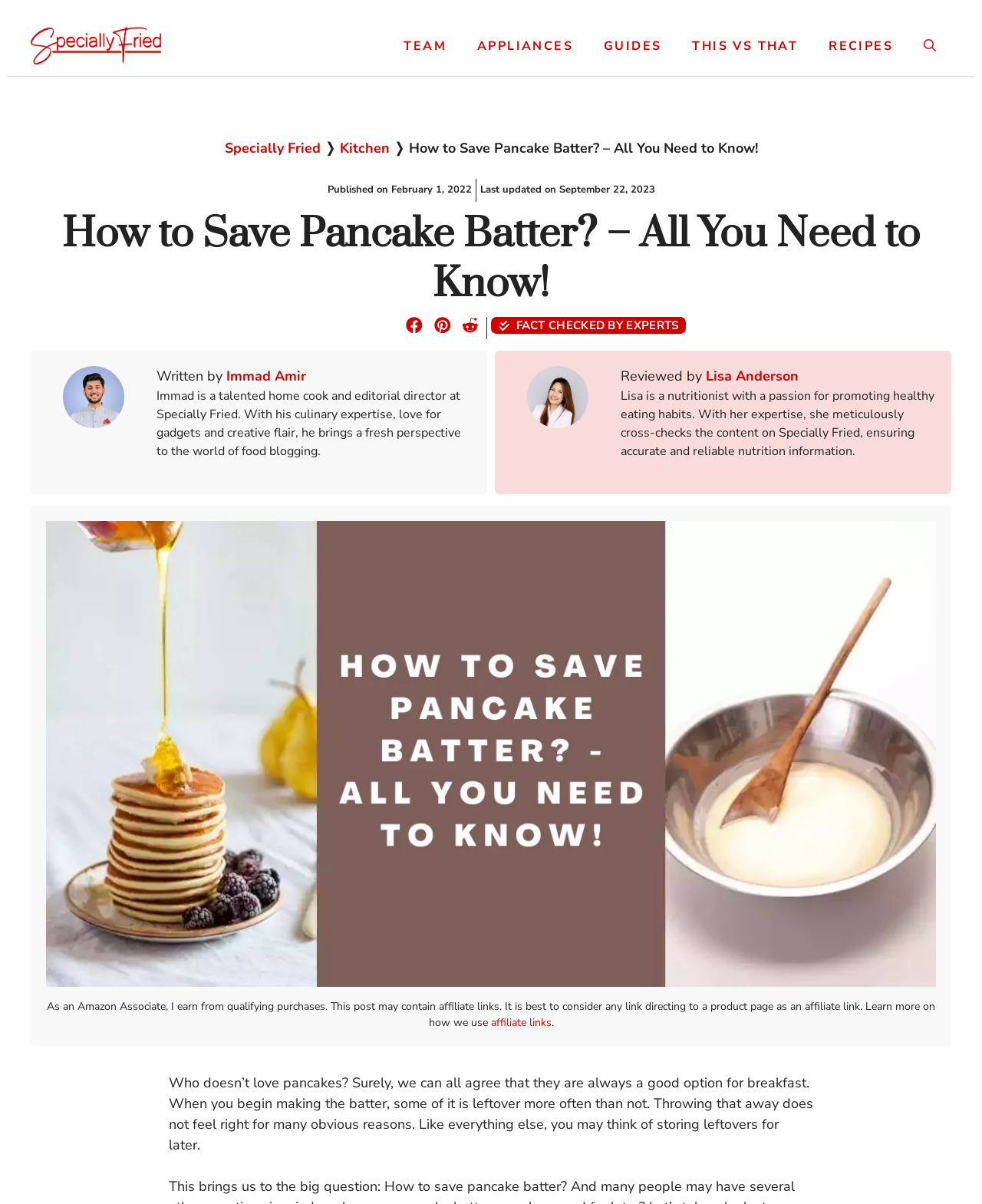Who wrote the article?
Give a single word or phrase as your answer by examining the image.

Immad Amir